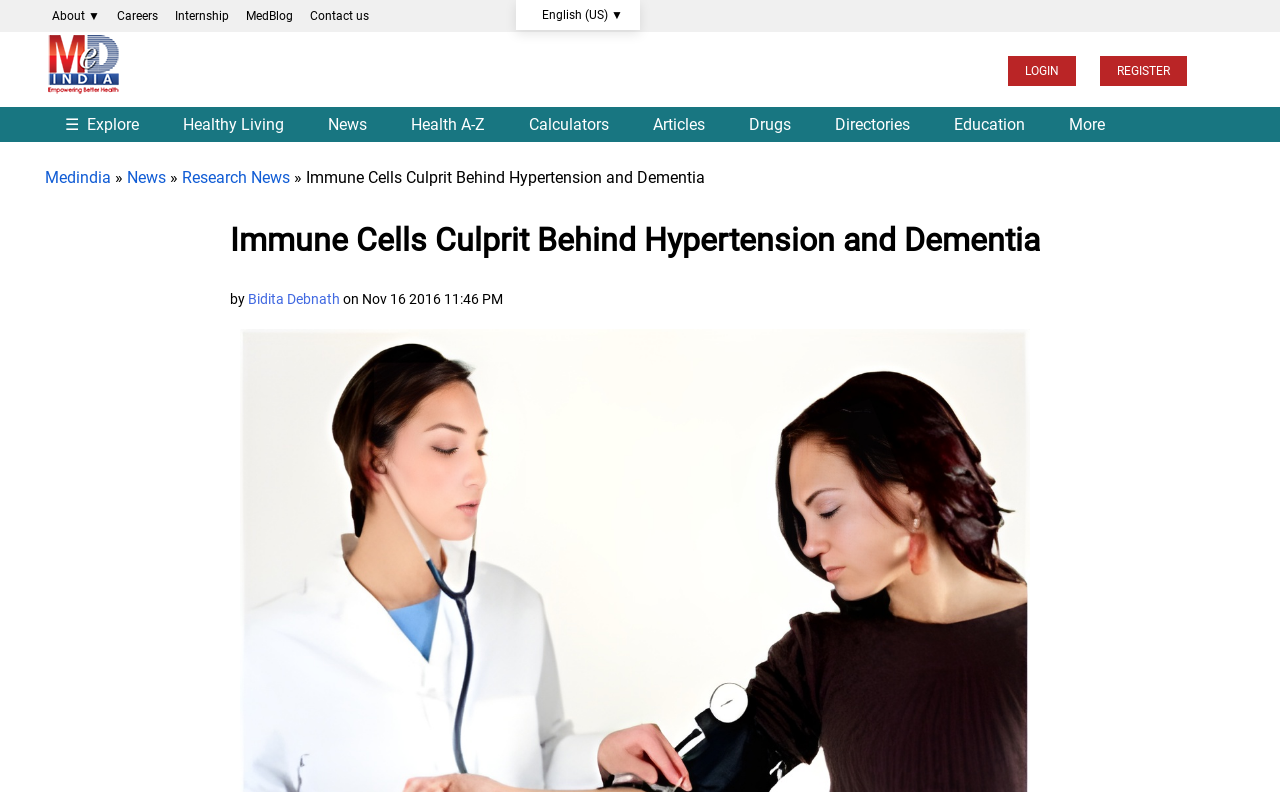Find and extract the text of the primary heading on the webpage.

Immune Cells Culprit Behind Hypertension and Dementia